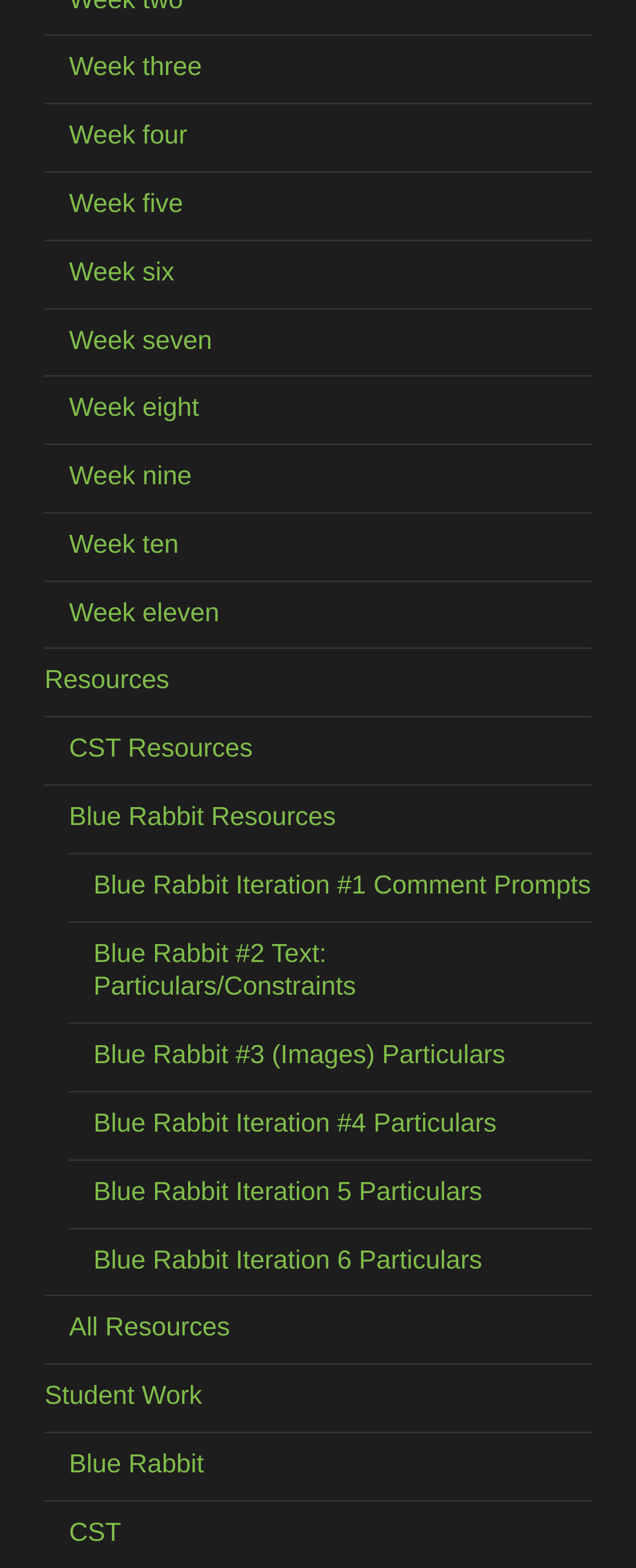Could you determine the bounding box coordinates of the clickable element to complete the instruction: "Search by tags"? Provide the coordinates as four float numbers between 0 and 1, i.e., [left, top, right, bottom].

None